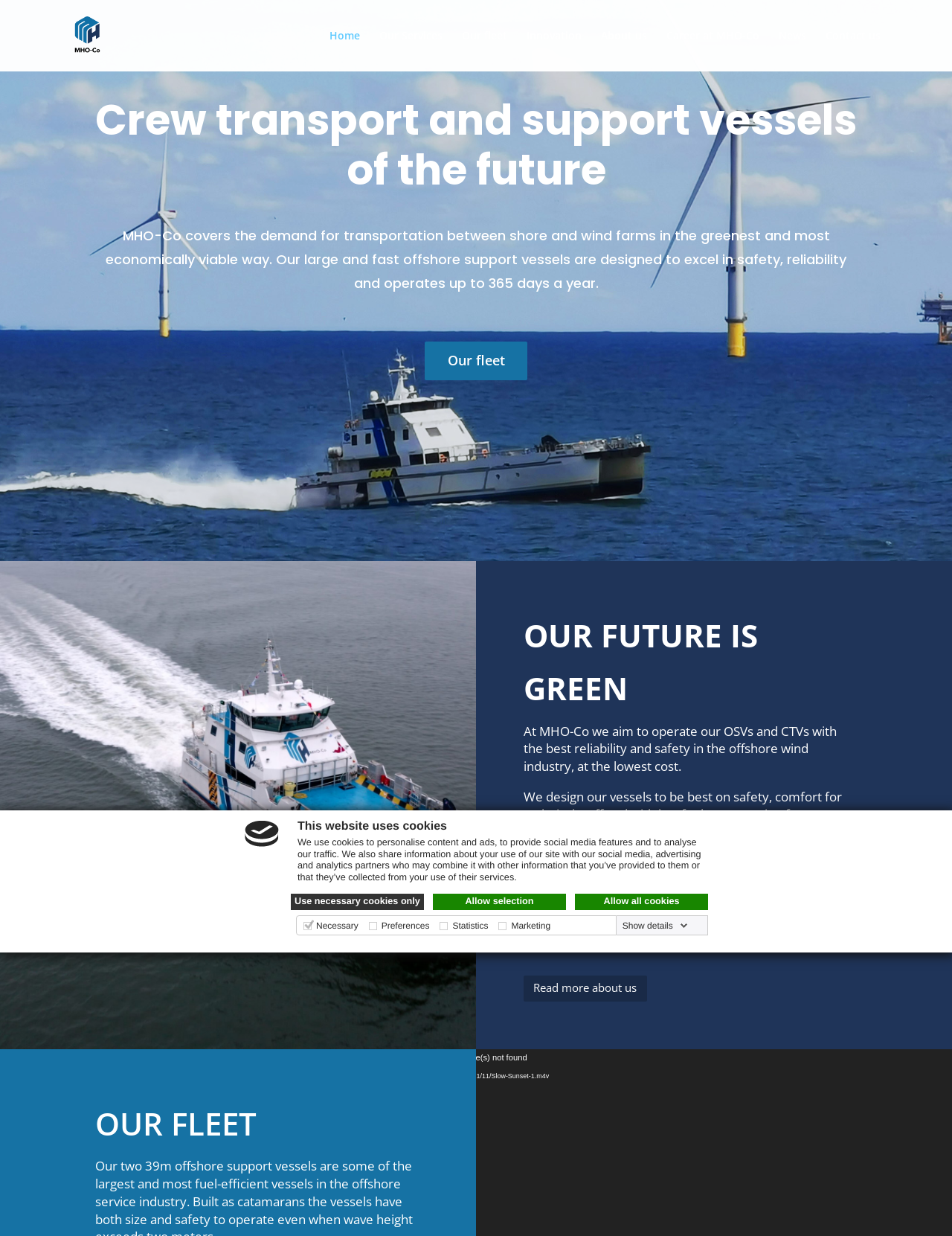Point out the bounding box coordinates of the section to click in order to follow this instruction: "Go to Home page".

[0.346, 0.025, 0.378, 0.058]